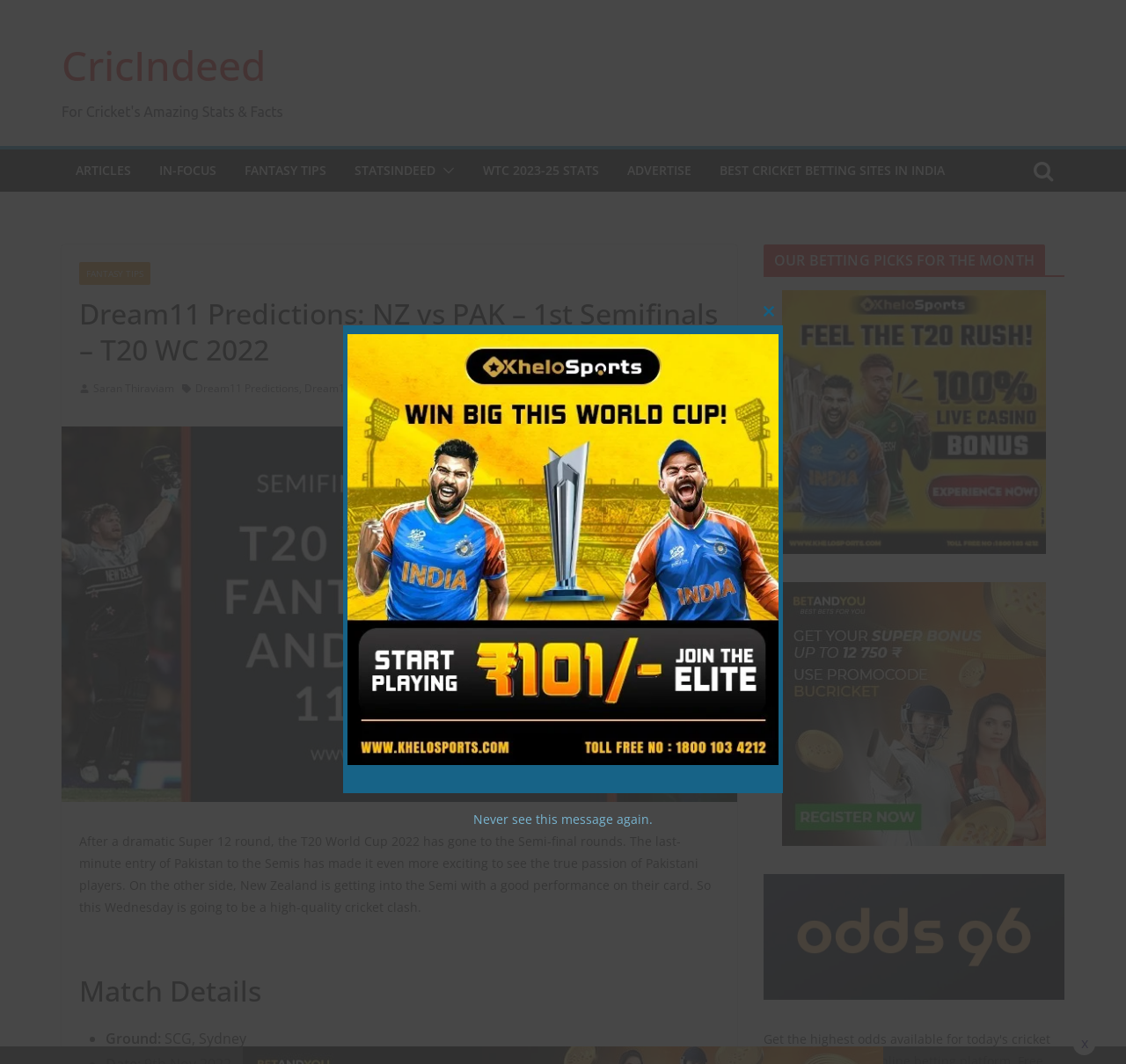Please give a succinct answer to the question in one word or phrase:
What is the topic of the article?

T20 World Cup 2022